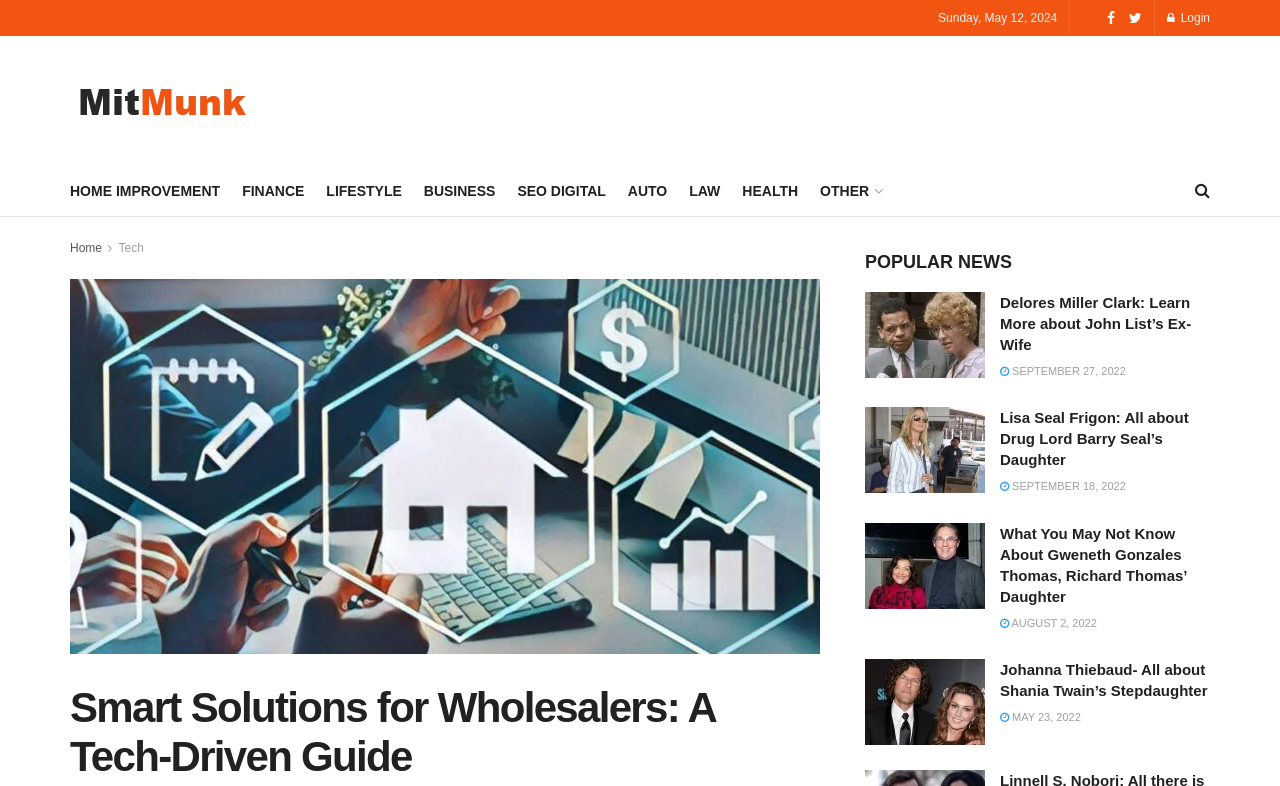Show the bounding box coordinates for the HTML element as described: "March 22, 2016".

None